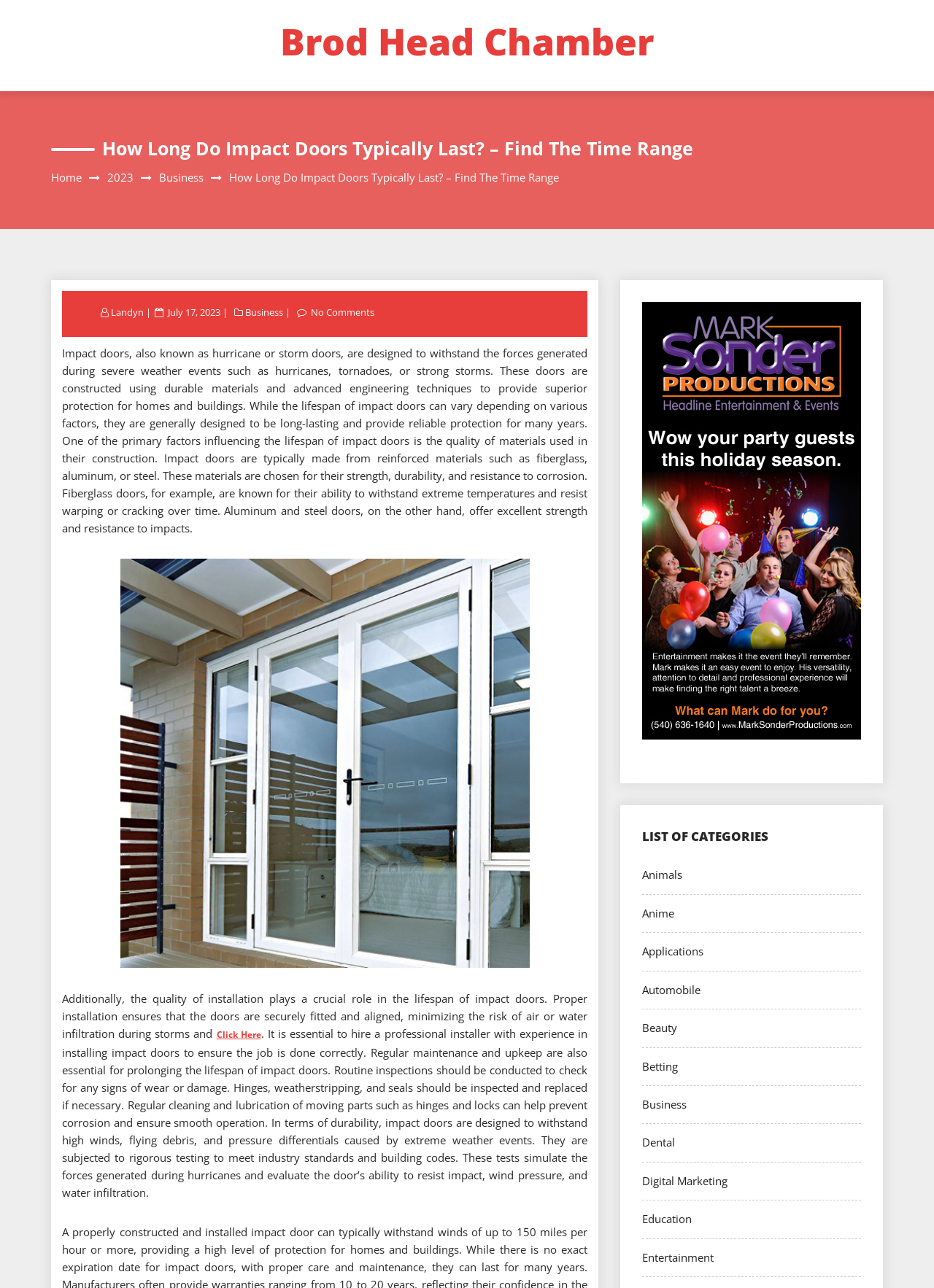Find and indicate the bounding box coordinates of the region you should select to follow the given instruction: "Select your country".

None